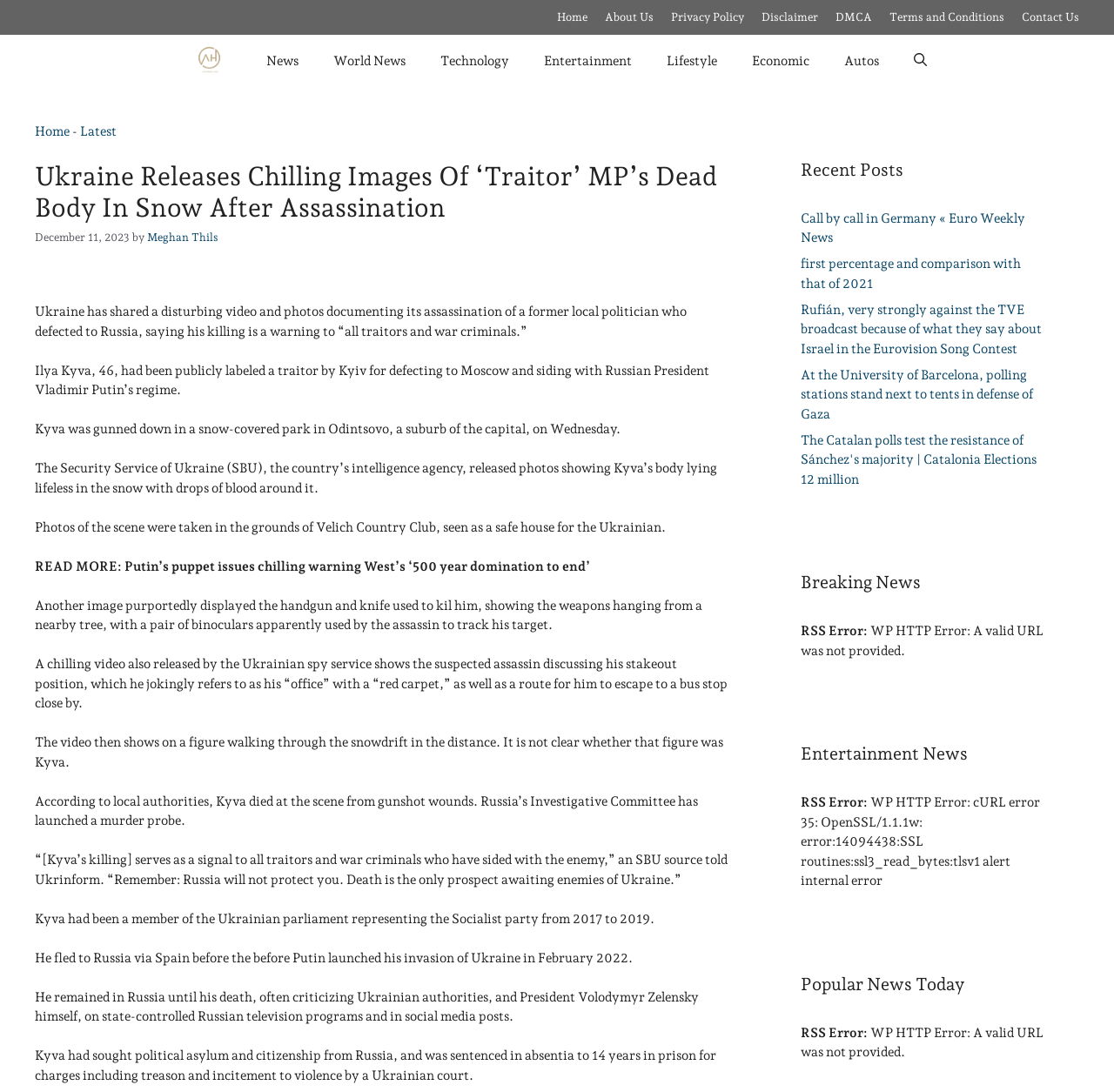Find the bounding box coordinates for the area you need to click to carry out the instruction: "Check the 'Recent Posts'". The coordinates should be four float numbers between 0 and 1, indicated as [left, top, right, bottom].

[0.719, 0.143, 0.938, 0.167]